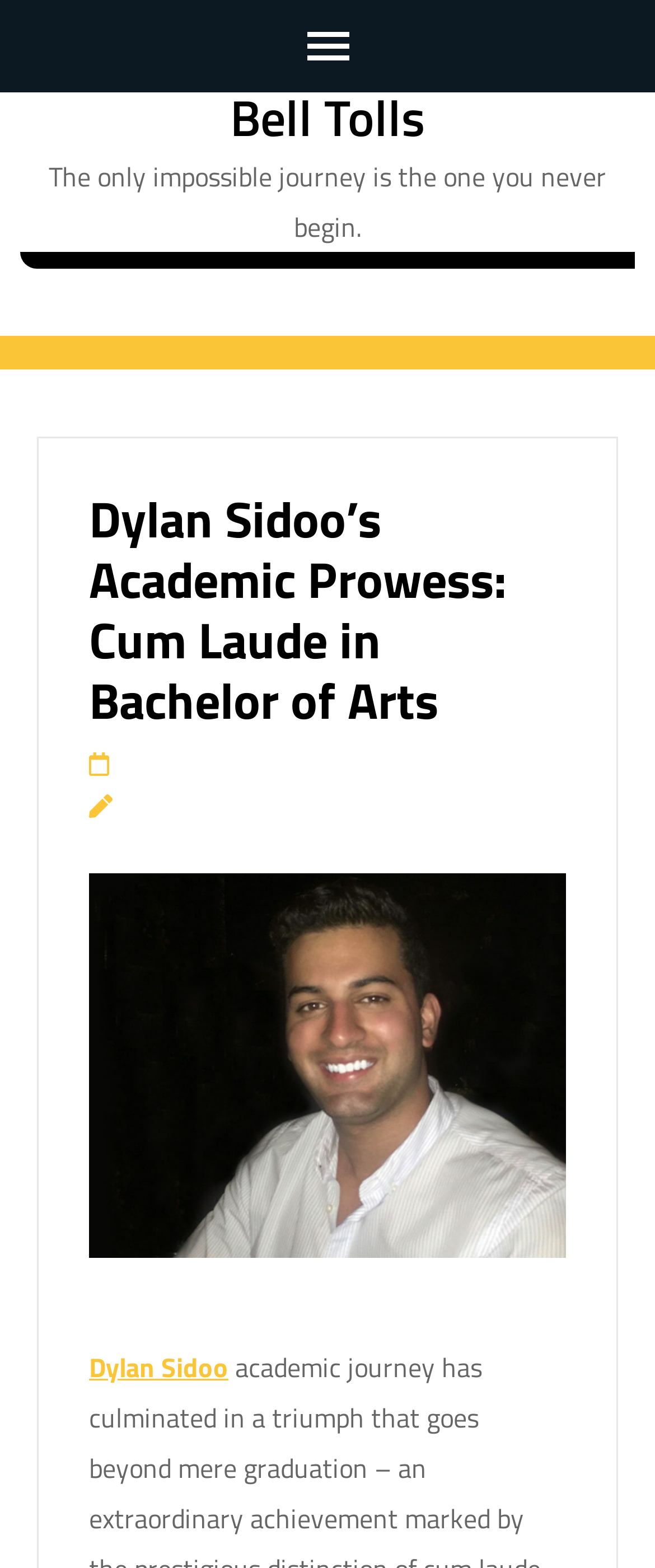Determine the bounding box for the UI element as described: "Bell Tolls". The coordinates should be represented as four float numbers between 0 and 1, formatted as [left, top, right, bottom].

[0.351, 0.05, 0.649, 0.1]